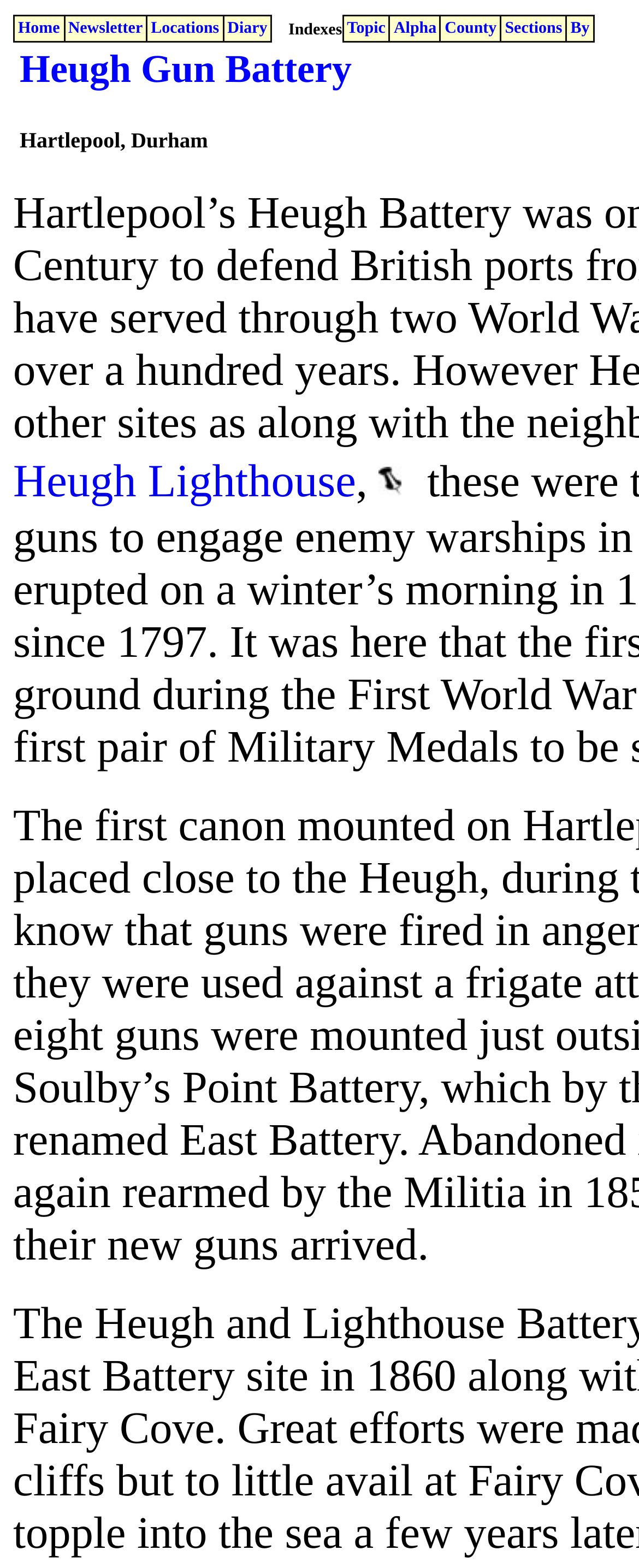Provide a single word or phrase to answer the given question: 
Is there an image on the webpage?

Yes